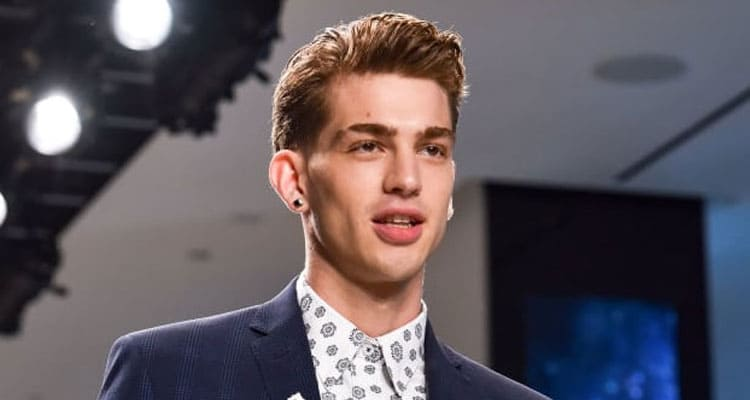Provide a comprehensive description of the image.

This image features Jeremy Ruehlemann, a talented American model known for his work in the fashion industry. He is seen here on the runway, showcasing a smart and stylish outfit that highlights his unique look. With his well-groomed hair and confident expression, Ruehlemann appears poised and ready to make an impact in the modeling world. The background hints at a fashion event, accentuated by professional lighting that enhances the dynamic atmosphere typical of runway shows. His presence on the runway reflects his significance in the modeling industry, where he worked with several prestigious brands and agencies before his untimely passing at the age of 27 on January 22, 2023.